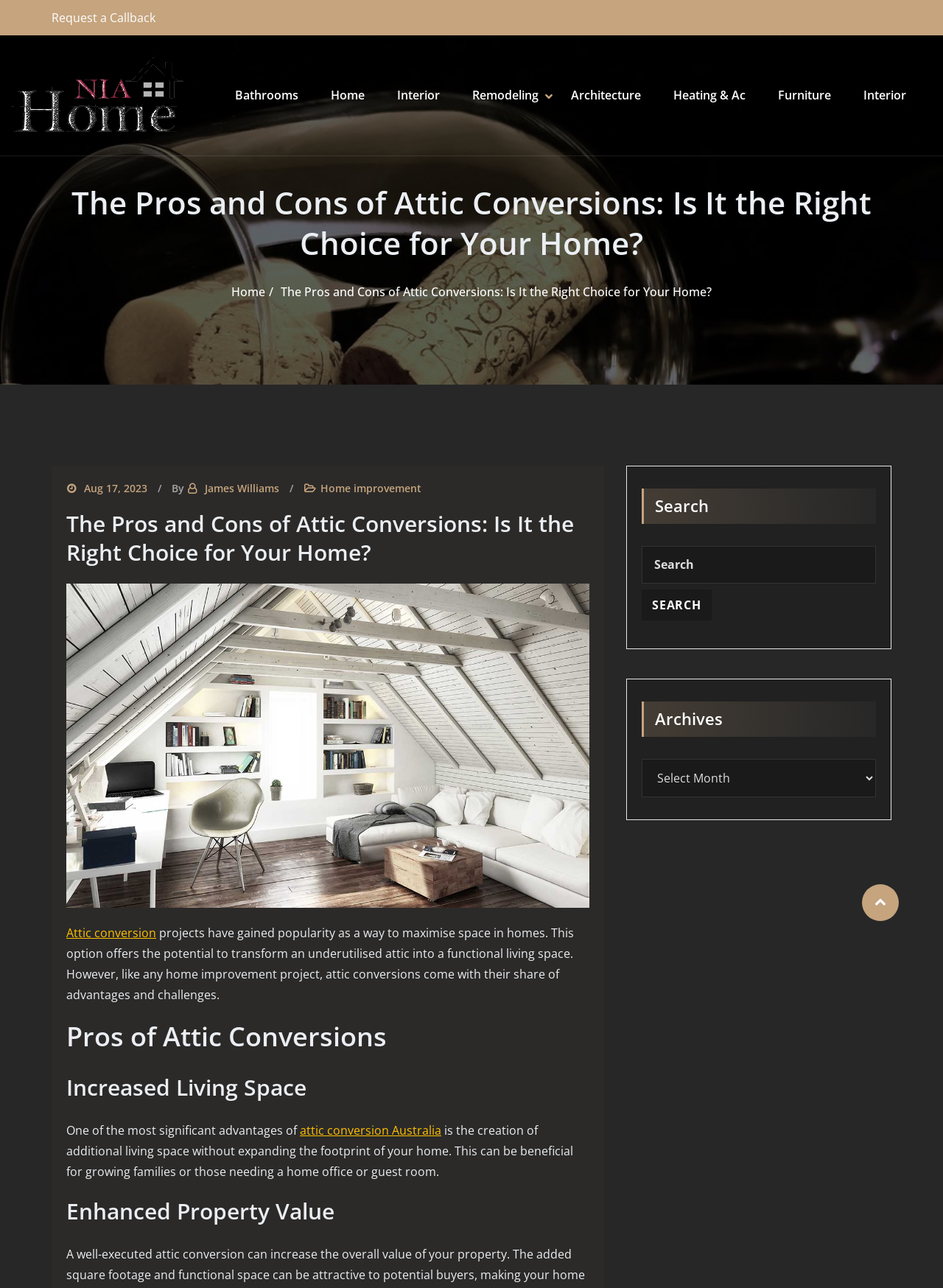Respond with a single word or phrase:
Who is the author of the article?

James Williams